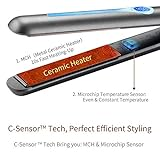Please provide a comprehensive answer to the question below using the information from the image: How does the user control heat settings?

According to the caption, the design of the hair straightener emphasizes user-friendly operation with no buttons, and users can easily rotate the device to control heat settings, making it convenient to use.